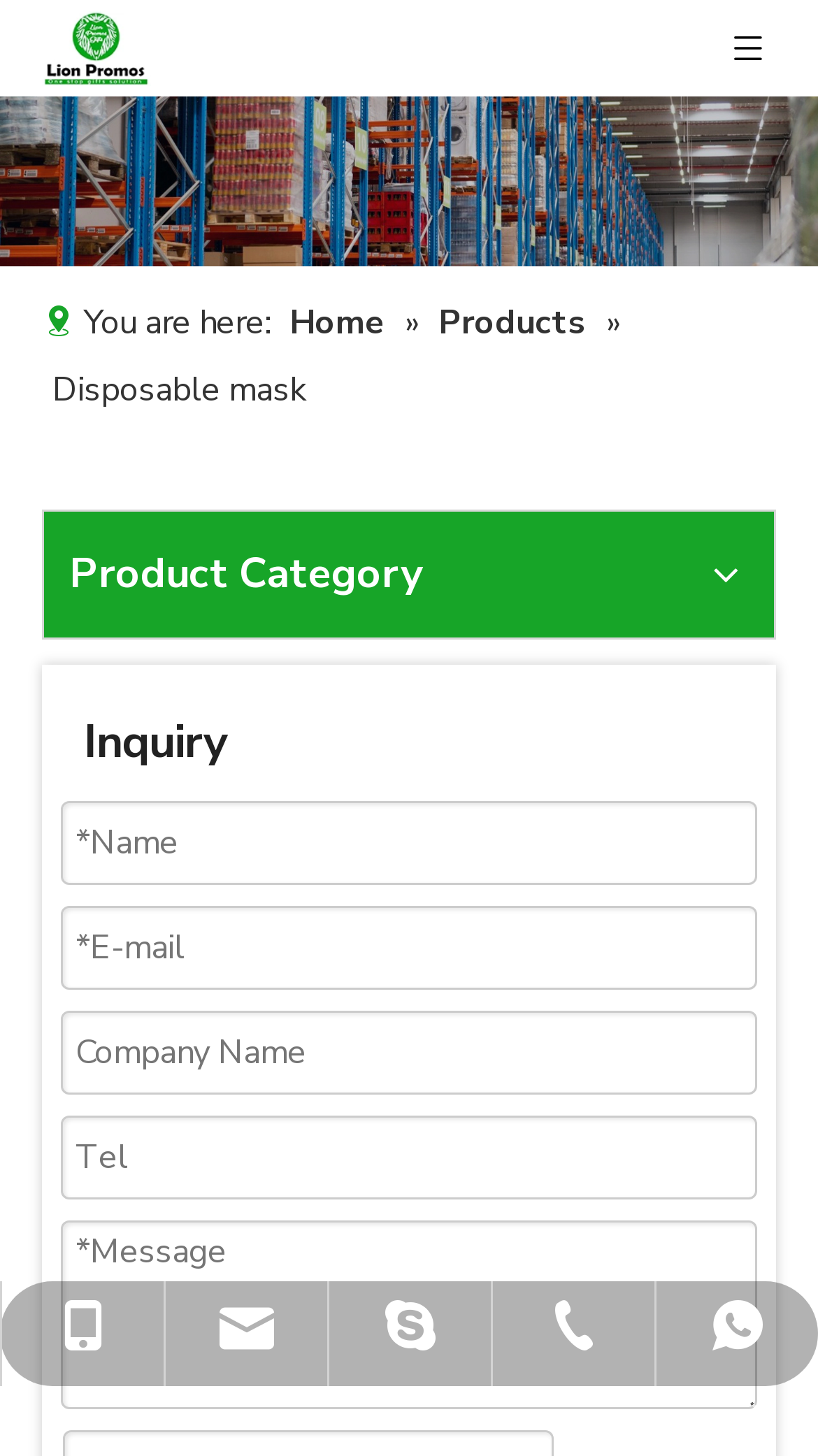Respond to the question with just a single word or phrase: 
How many navigation links are there?

3